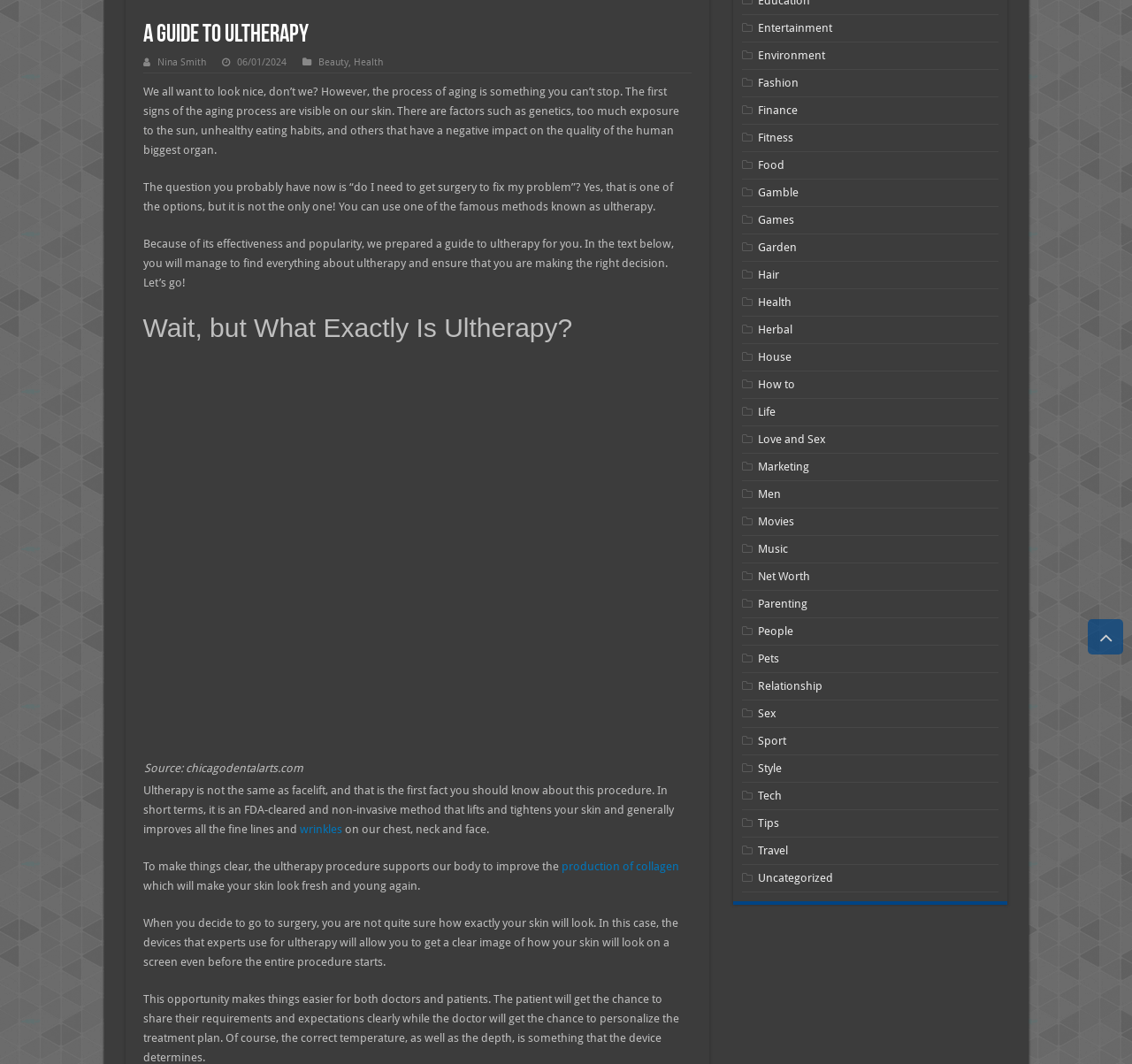Find the bounding box coordinates for the HTML element described in this sentence: "Love and Sex". Provide the coordinates as four float numbers between 0 and 1, in the format [left, top, right, bottom].

[0.67, 0.406, 0.73, 0.419]